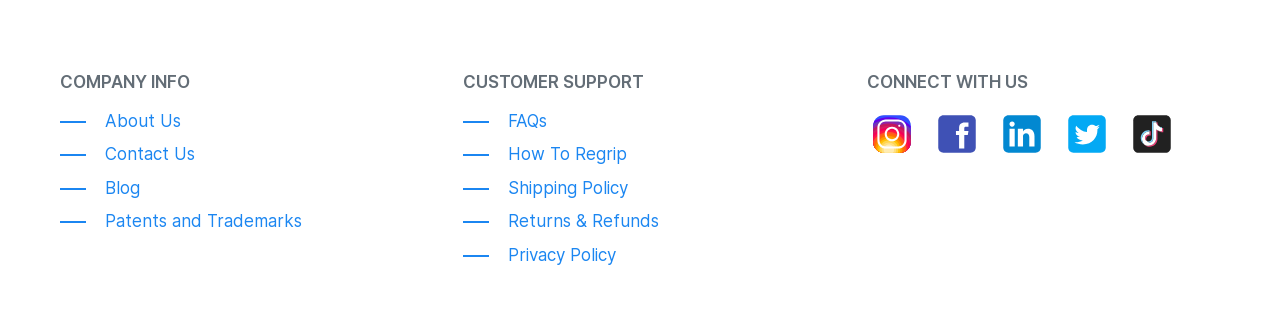Please identify the bounding box coordinates of the element's region that I should click in order to complete the following instruction: "View company information". The bounding box coordinates consist of four float numbers between 0 and 1, i.e., [left, top, right, bottom].

[0.047, 0.215, 0.148, 0.275]